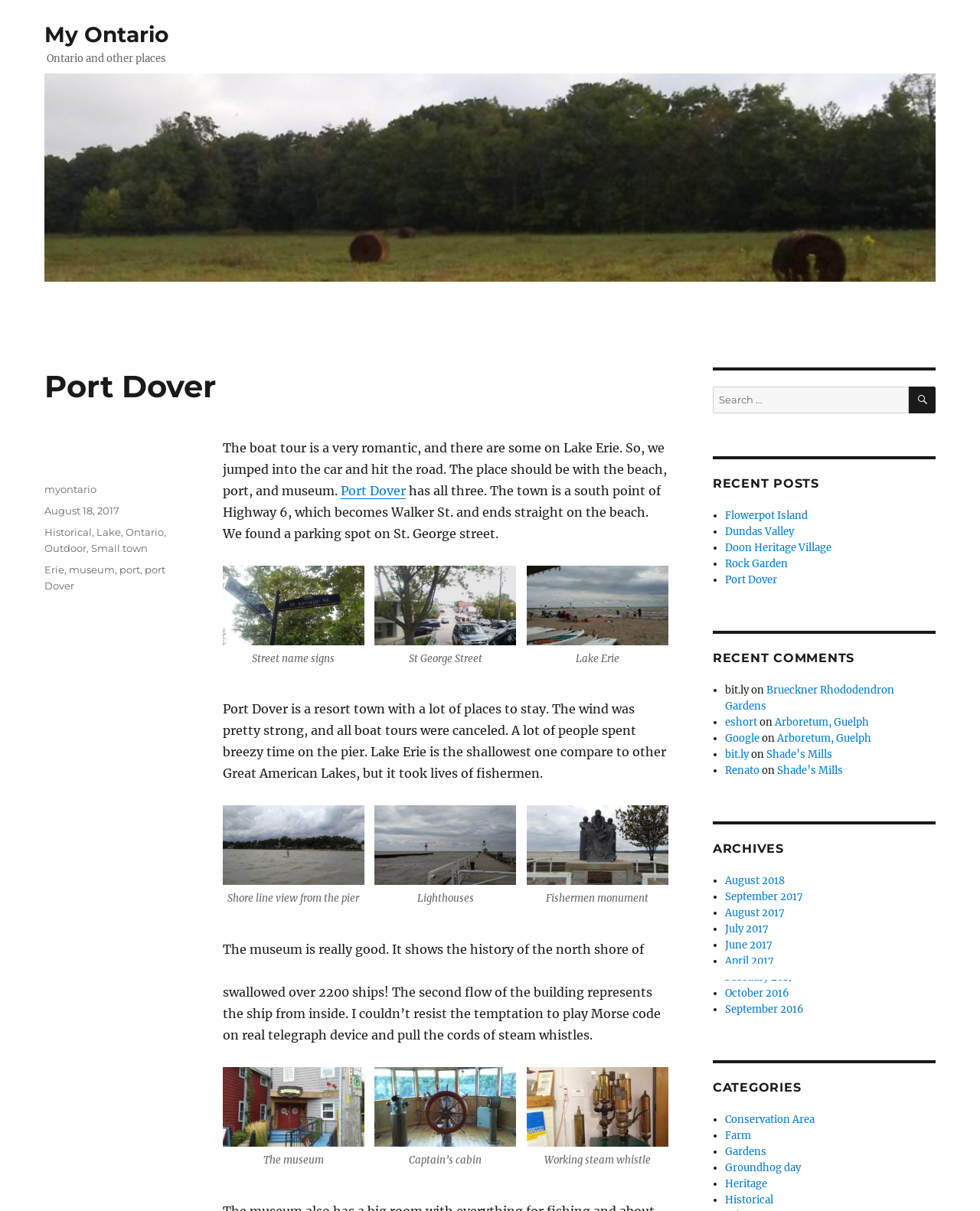Identify the bounding box of the UI component described as: "alt="Steam whistle" aria-describedby="gallery-3-311"".

[0.537, 0.881, 0.682, 0.947]